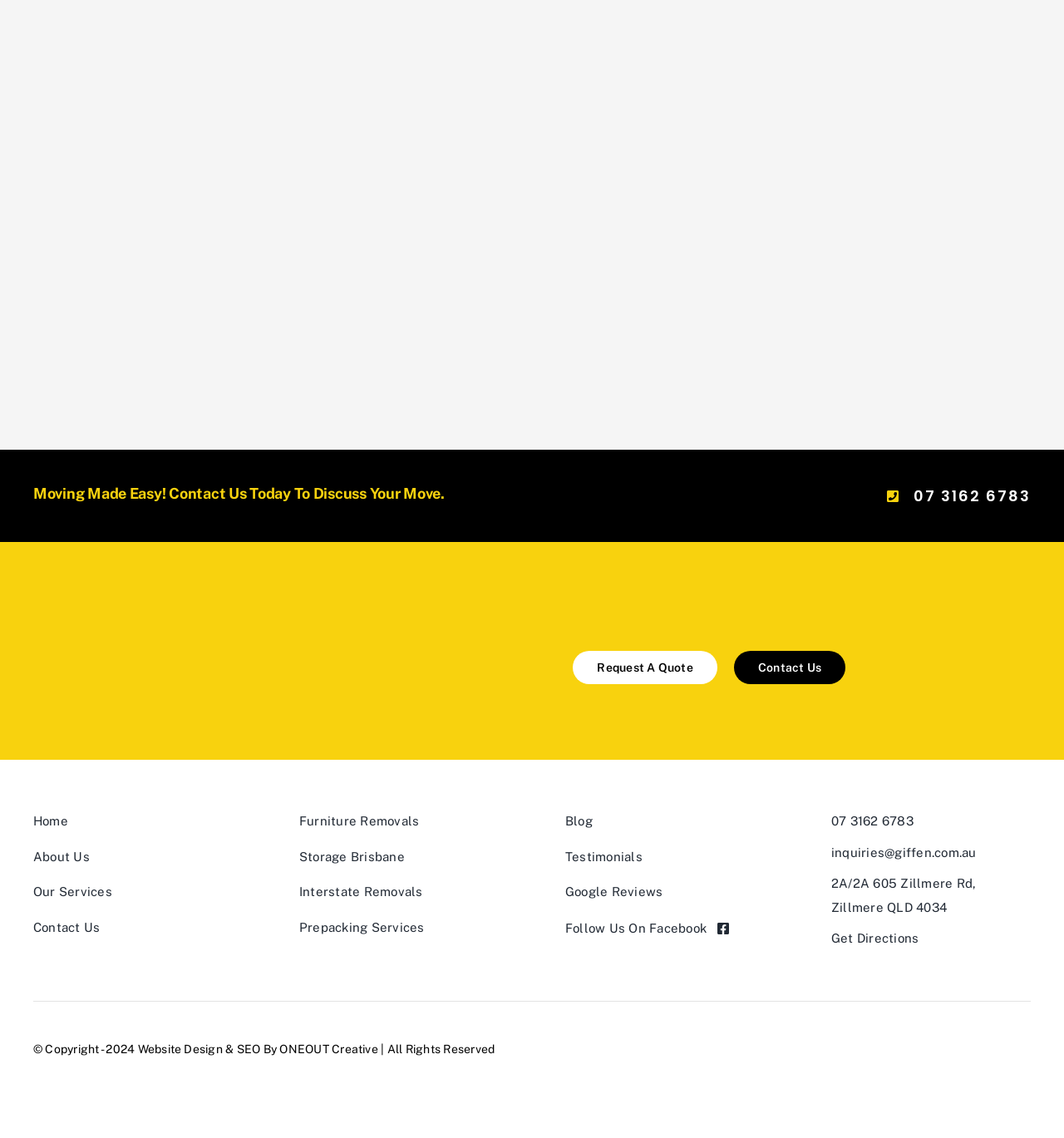Please locate the bounding box coordinates of the element that should be clicked to complete the given instruction: "Get directions to the office".

[0.781, 0.815, 0.969, 0.835]